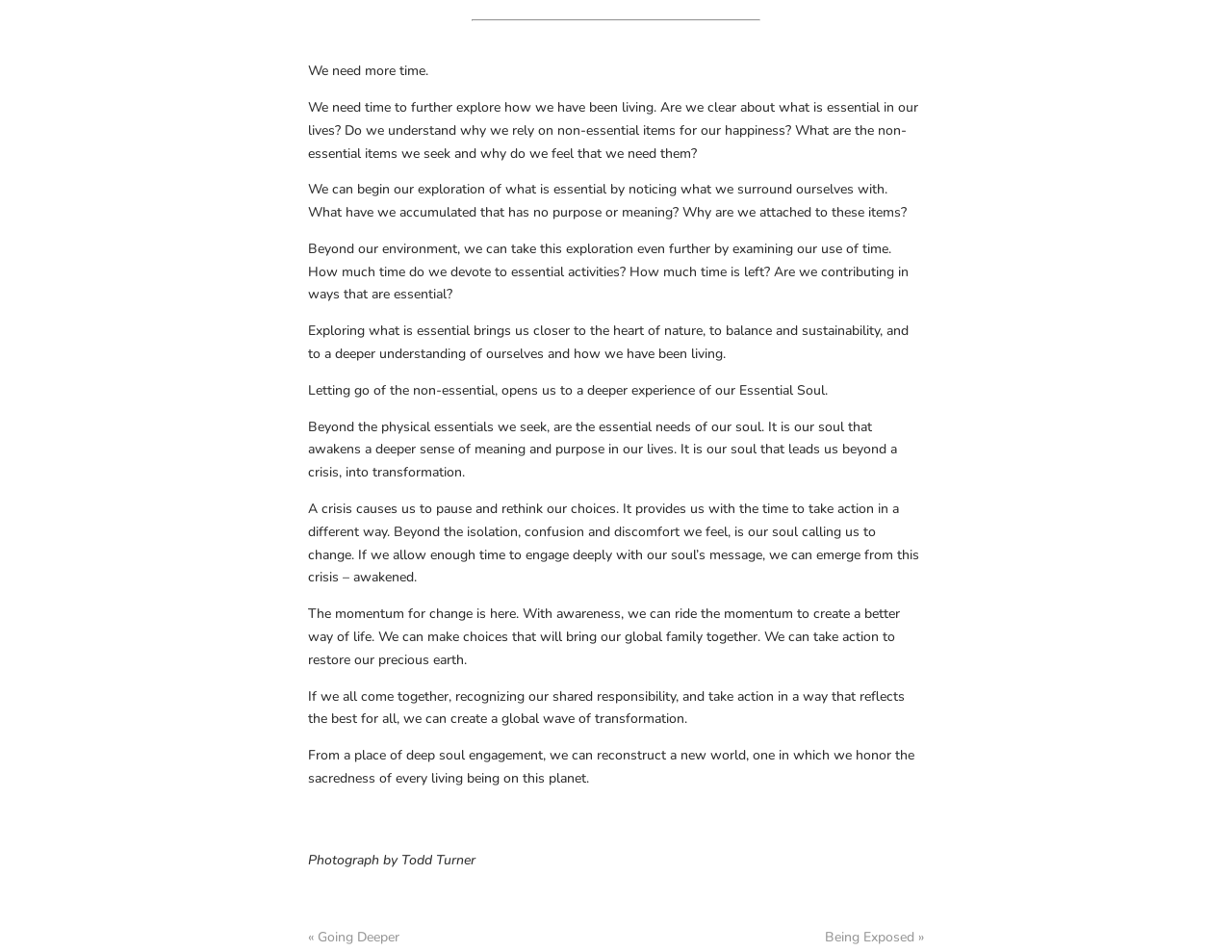Determine the bounding box coordinates of the UI element that matches the following description: "Going Deeper". The coordinates should be four float numbers between 0 and 1 in the format [left, top, right, bottom].

[0.258, 0.975, 0.324, 0.994]